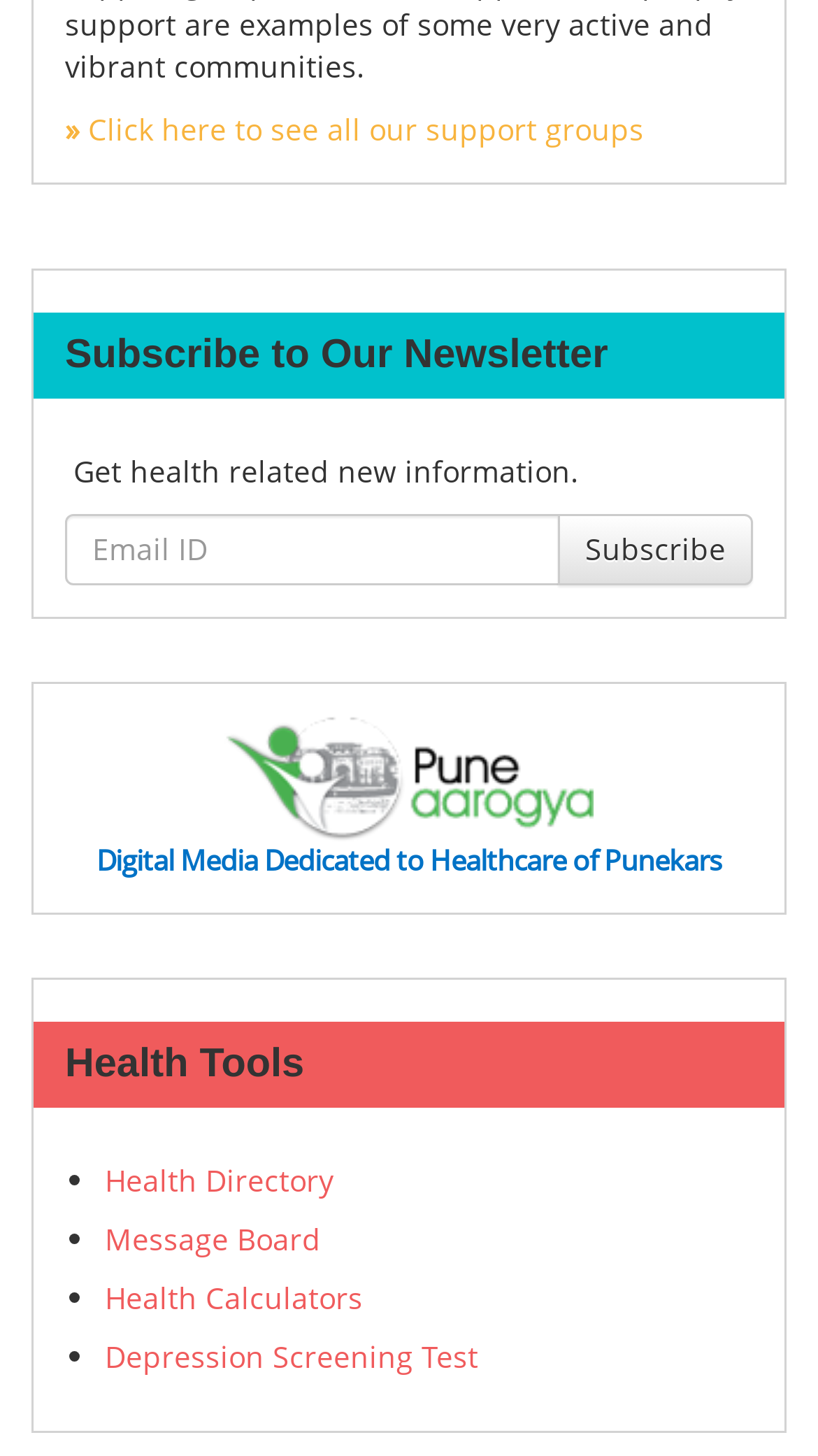Determine the bounding box coordinates of the clickable element to complete this instruction: "Click to see all support groups". Provide the coordinates in the format of four float numbers between 0 and 1, [left, top, right, bottom].

[0.079, 0.074, 0.787, 0.102]